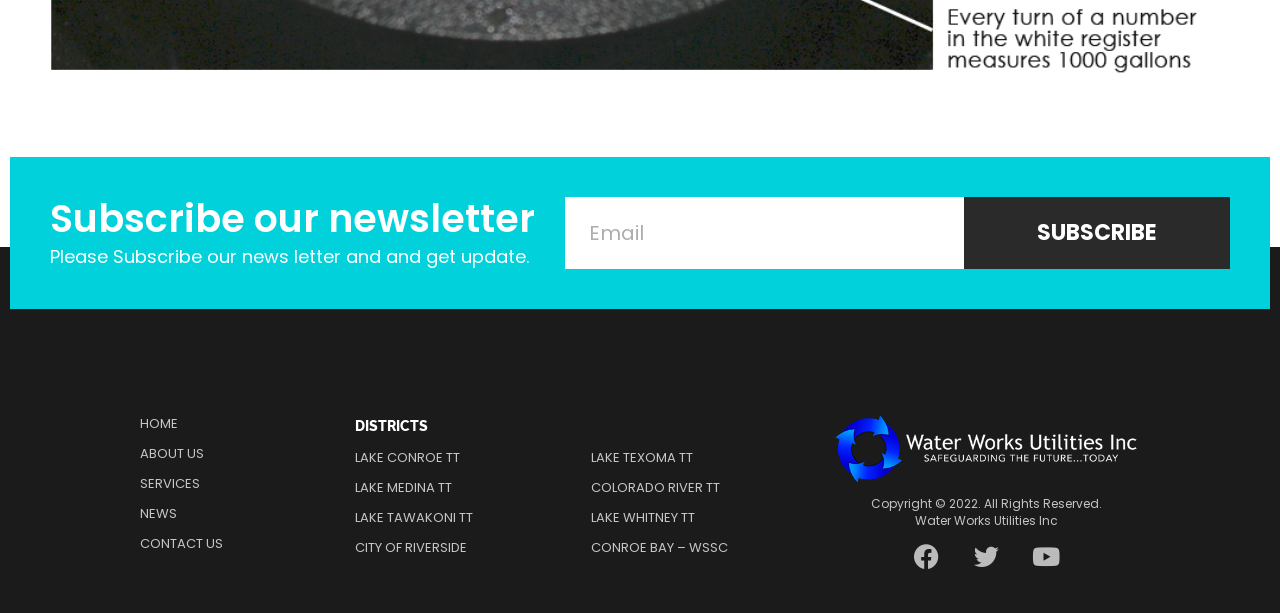Please determine the bounding box of the UI element that matches this description: Conroe Bay – WSSC. The coordinates should be given as (top-left x, top-left y, bottom-right x, bottom-right y), with all values between 0 and 1.

[0.462, 0.869, 0.643, 0.918]